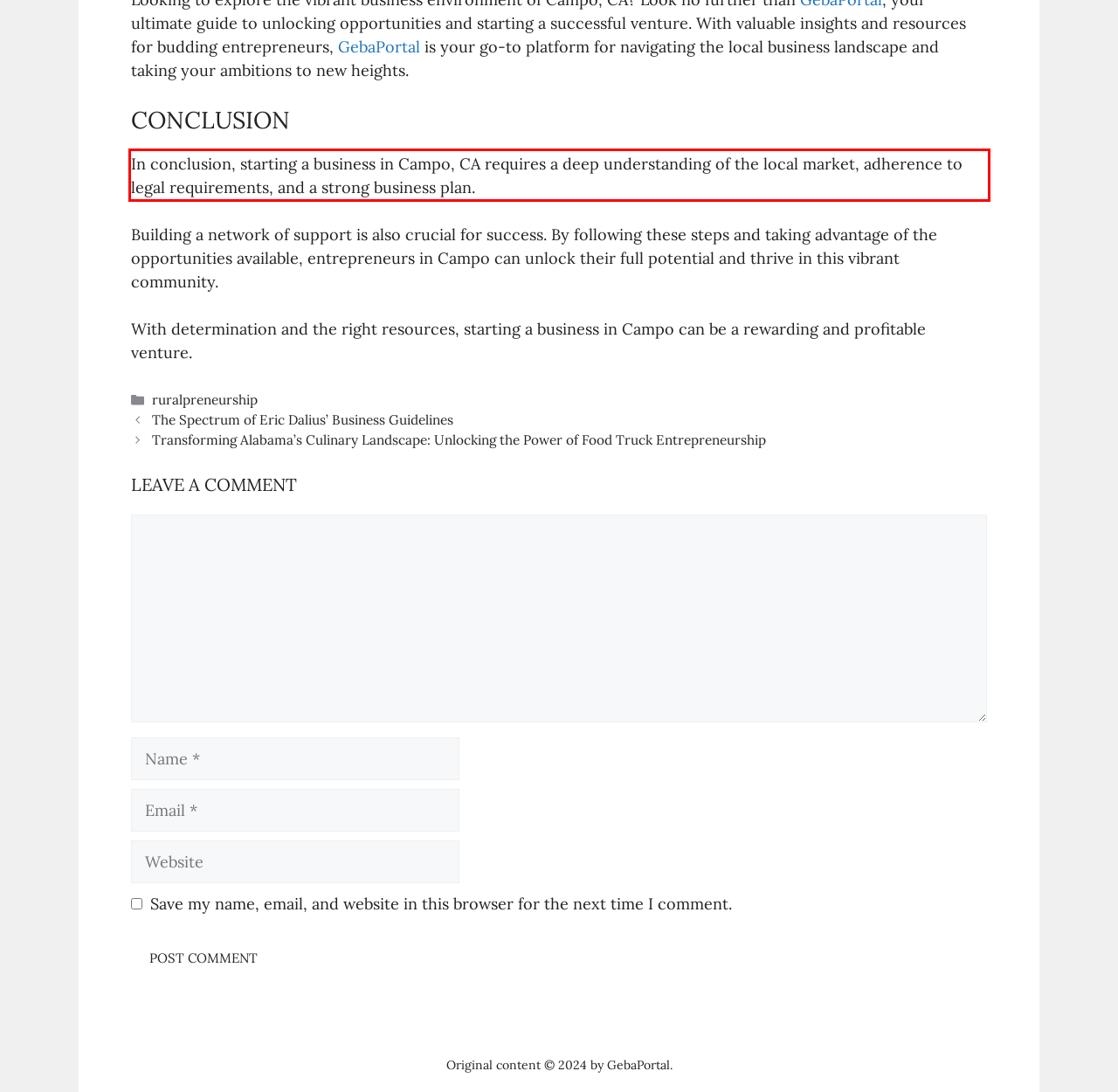Please use OCR to extract the text content from the red bounding box in the provided webpage screenshot.

In conclusion, starting a business in Campo, CA requires a deep understanding of the local market, adherence to legal requirements, and a strong business plan.